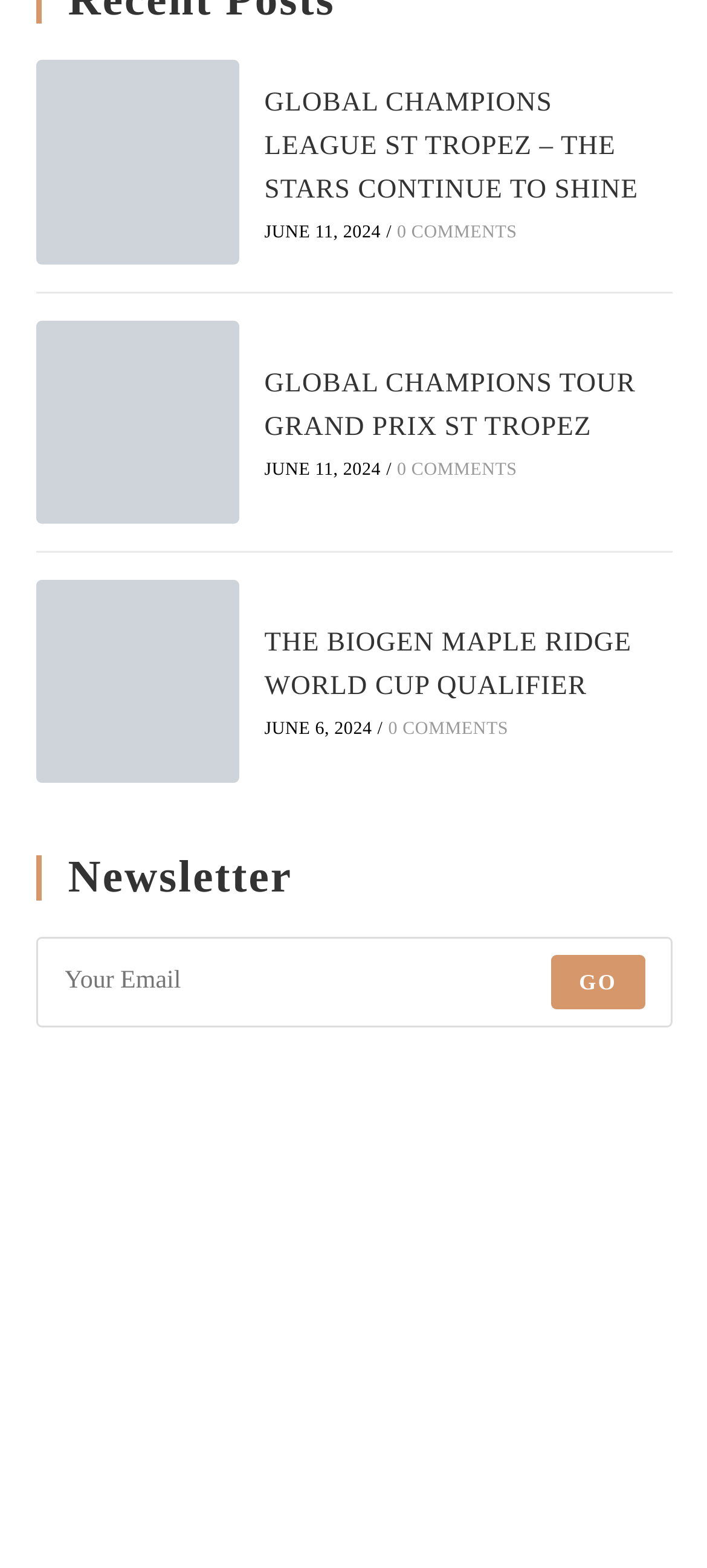Specify the bounding box coordinates of the area to click in order to execute this command: 'Click on the link to GLOBAL CHAMPIONS LEAGUE ST TROPEZ'. The coordinates should consist of four float numbers ranging from 0 to 1, and should be formatted as [left, top, right, bottom].

[0.05, 0.039, 0.338, 0.168]